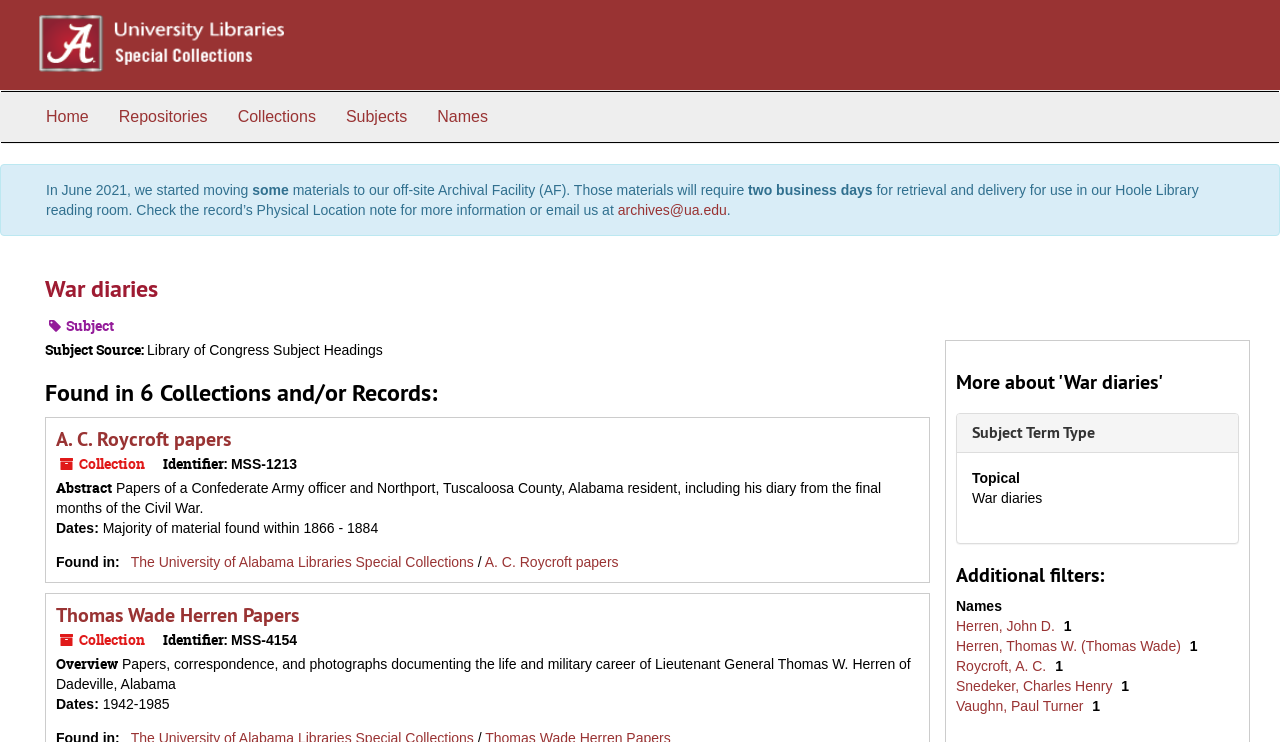Find the bounding box coordinates of the element you need to click on to perform this action: 'Follow the 'A. C. Roycroft papers' link'. The coordinates should be represented by four float values between 0 and 1, in the format [left, top, right, bottom].

[0.044, 0.574, 0.18, 0.609]